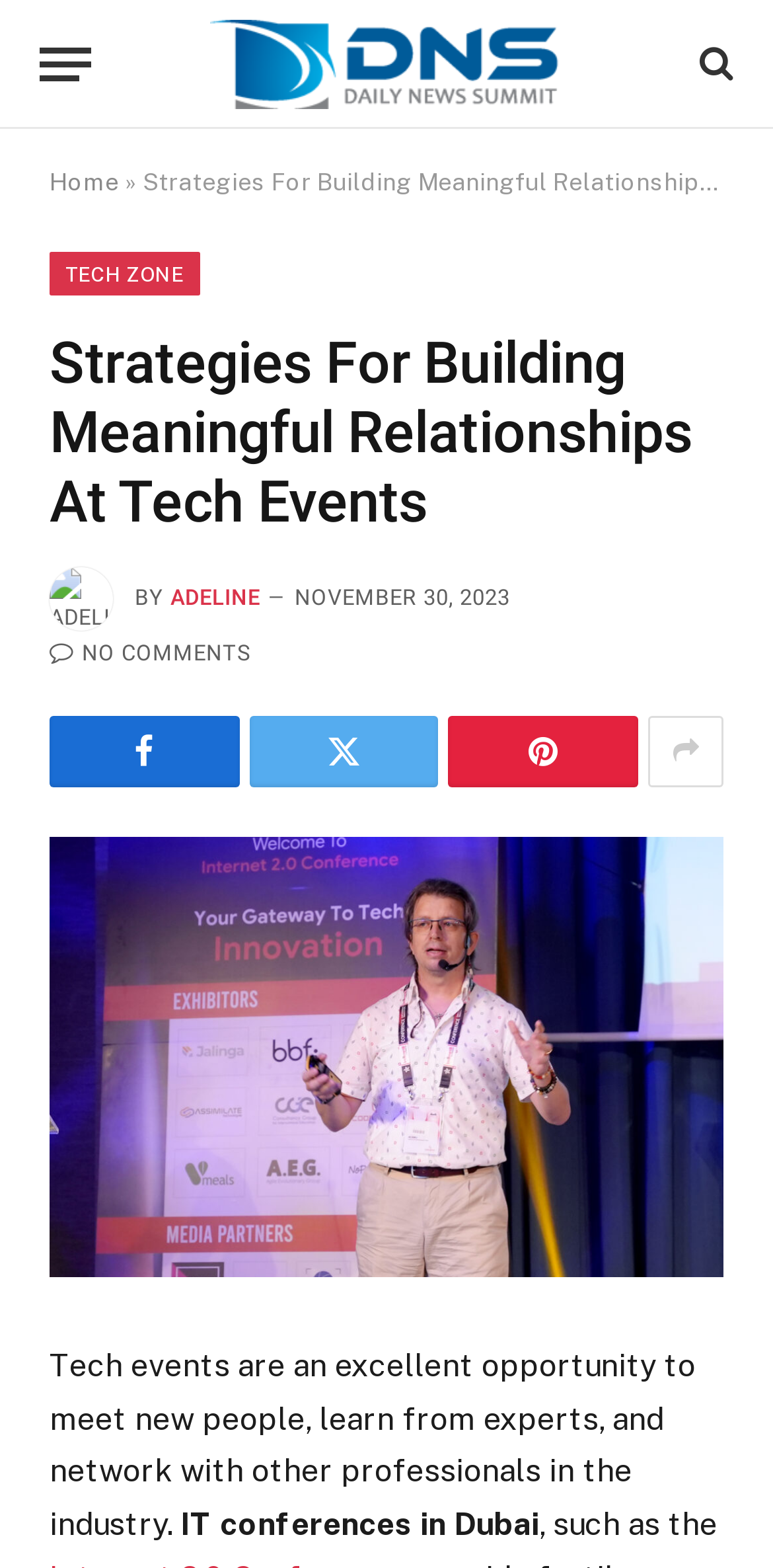Pinpoint the bounding box coordinates of the clickable area needed to execute the instruction: "View the Internet 2.0 Conference page". The coordinates should be specified as four float numbers between 0 and 1, i.e., [left, top, right, bottom].

[0.064, 0.533, 0.936, 0.814]